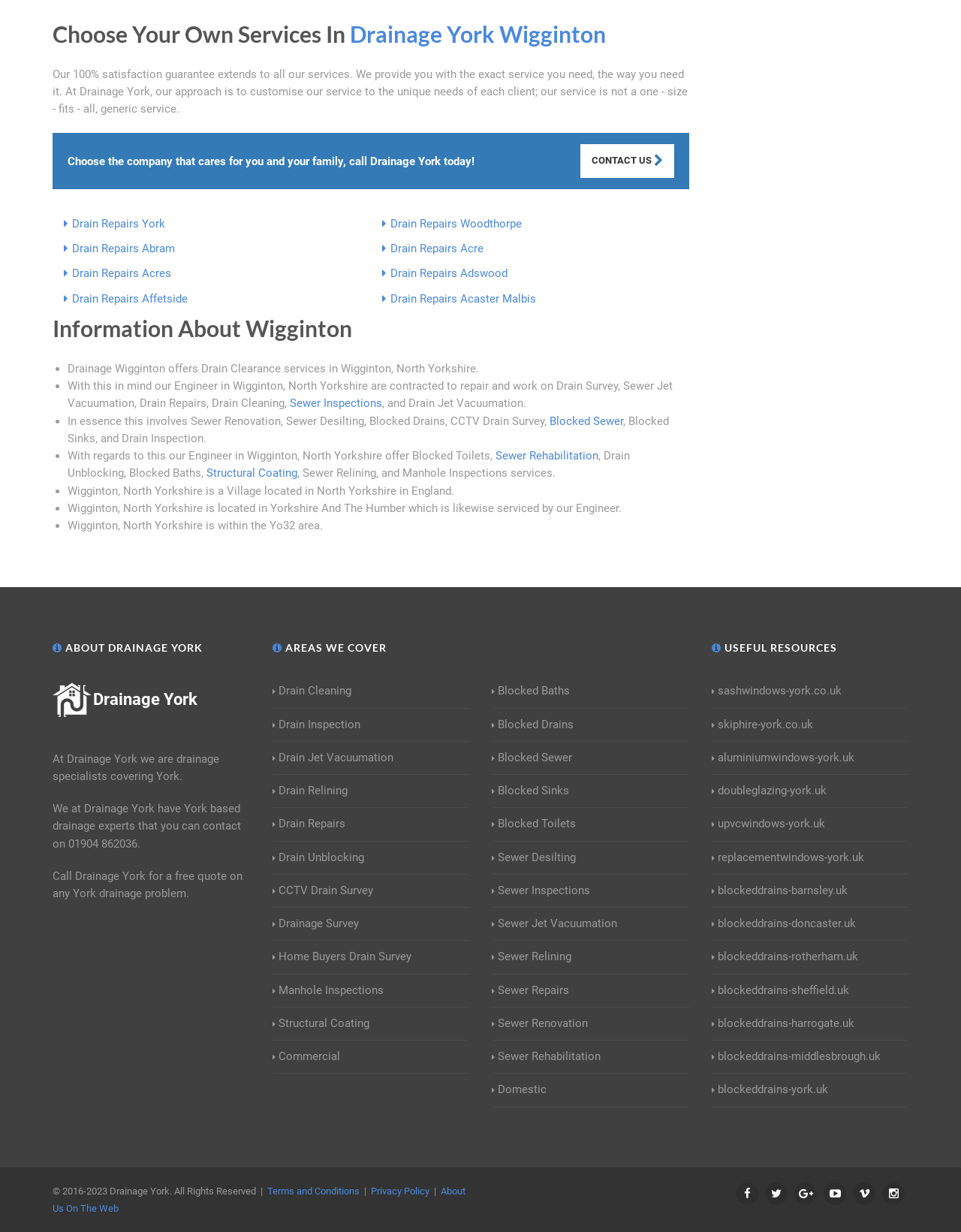Please give a concise answer to this question using a single word or phrase: 
What is the guarantee they offer?

100% satisfaction guarantee